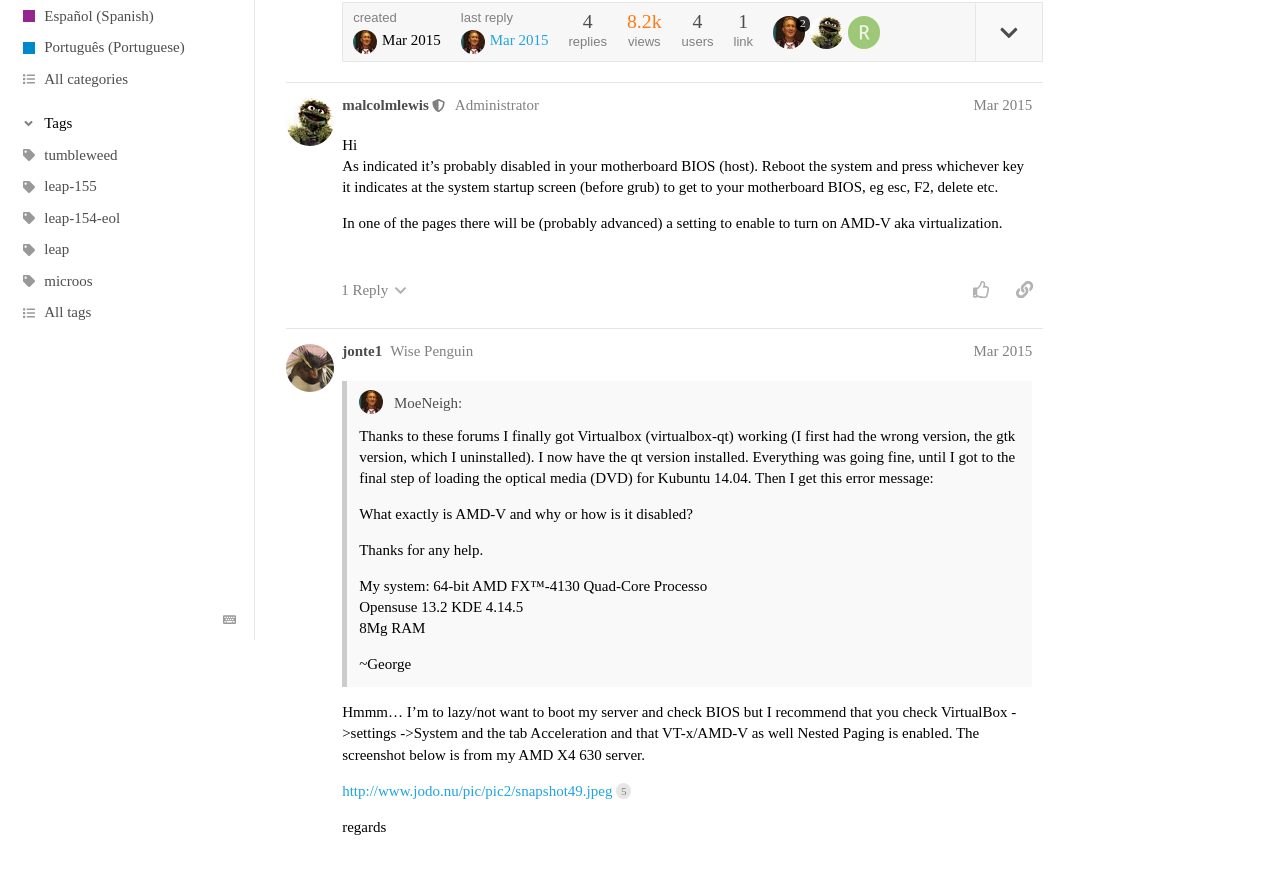Identify the coordinates of the bounding box for the element described below: "parent_node: Mar 2015". Return the coordinates as four float numbers between 0 and 1: [left, top, right, bottom].

[0.36, 0.037, 0.383, 0.056]